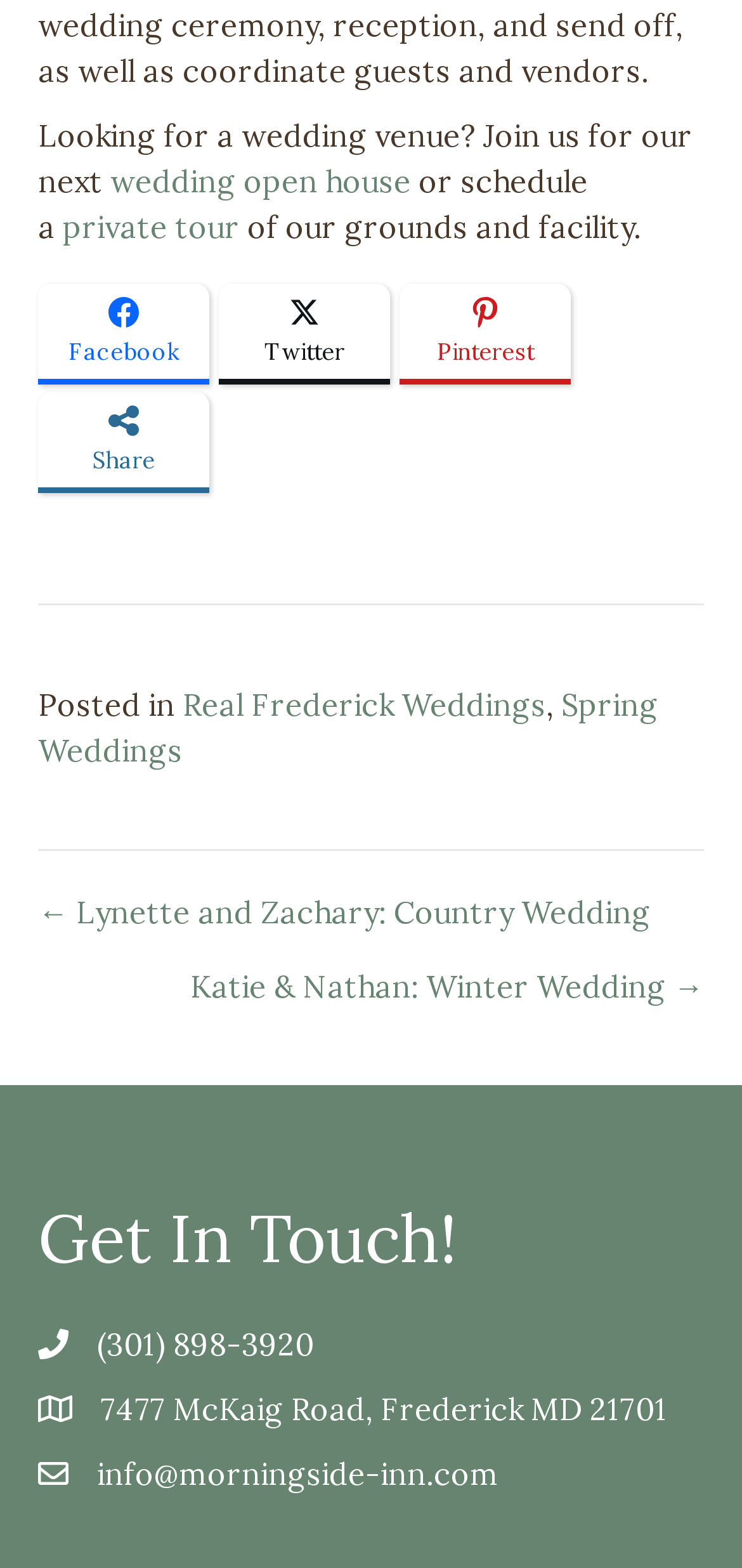Please determine the bounding box coordinates of the element's region to click for the following instruction: "Visit Facebook page".

[0.051, 0.181, 0.282, 0.246]